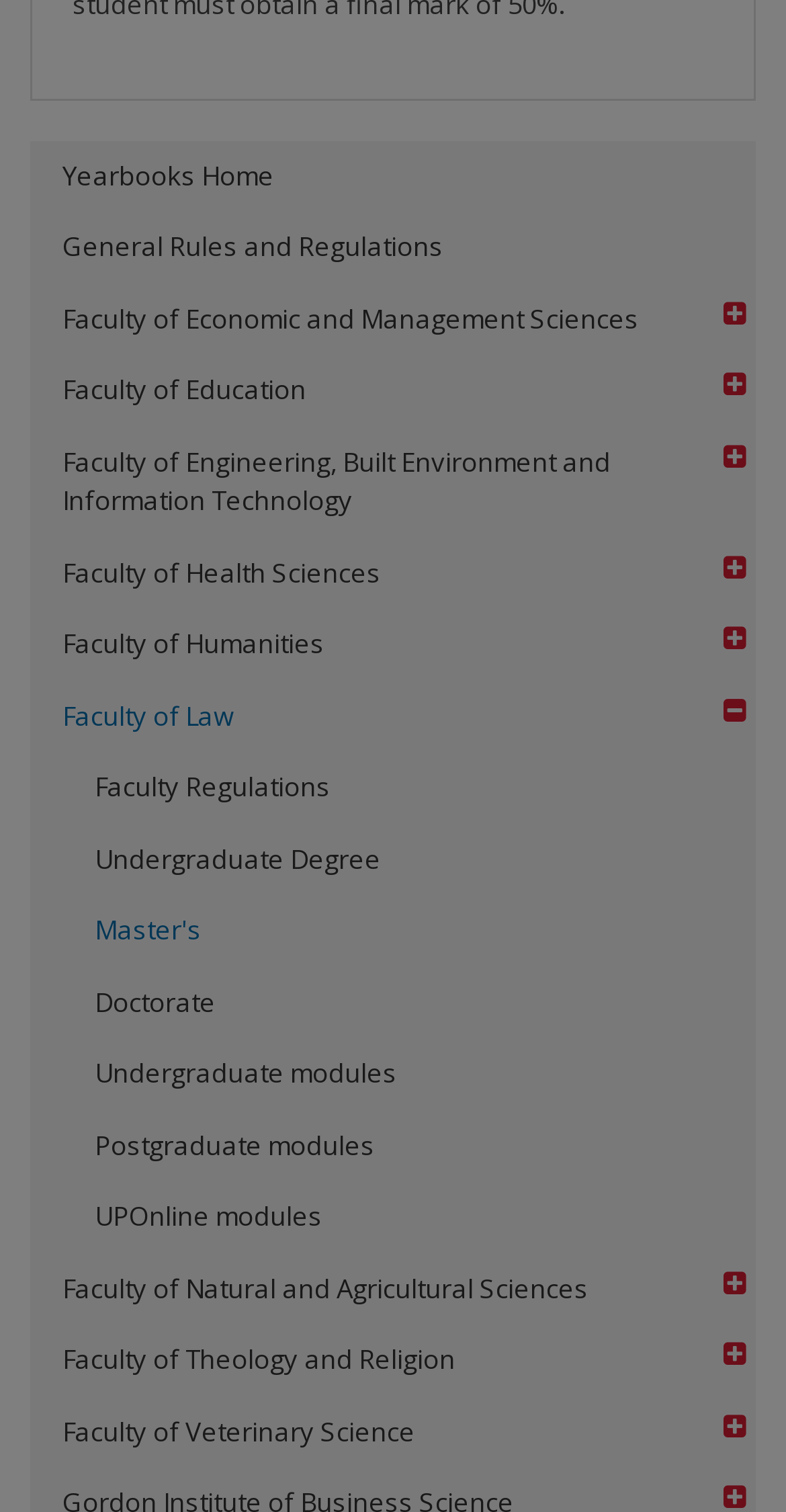Locate the bounding box coordinates of the item that should be clicked to fulfill the instruction: "Expand Faculty of Economic and Management Sciences".

[0.921, 0.194, 0.949, 0.22]